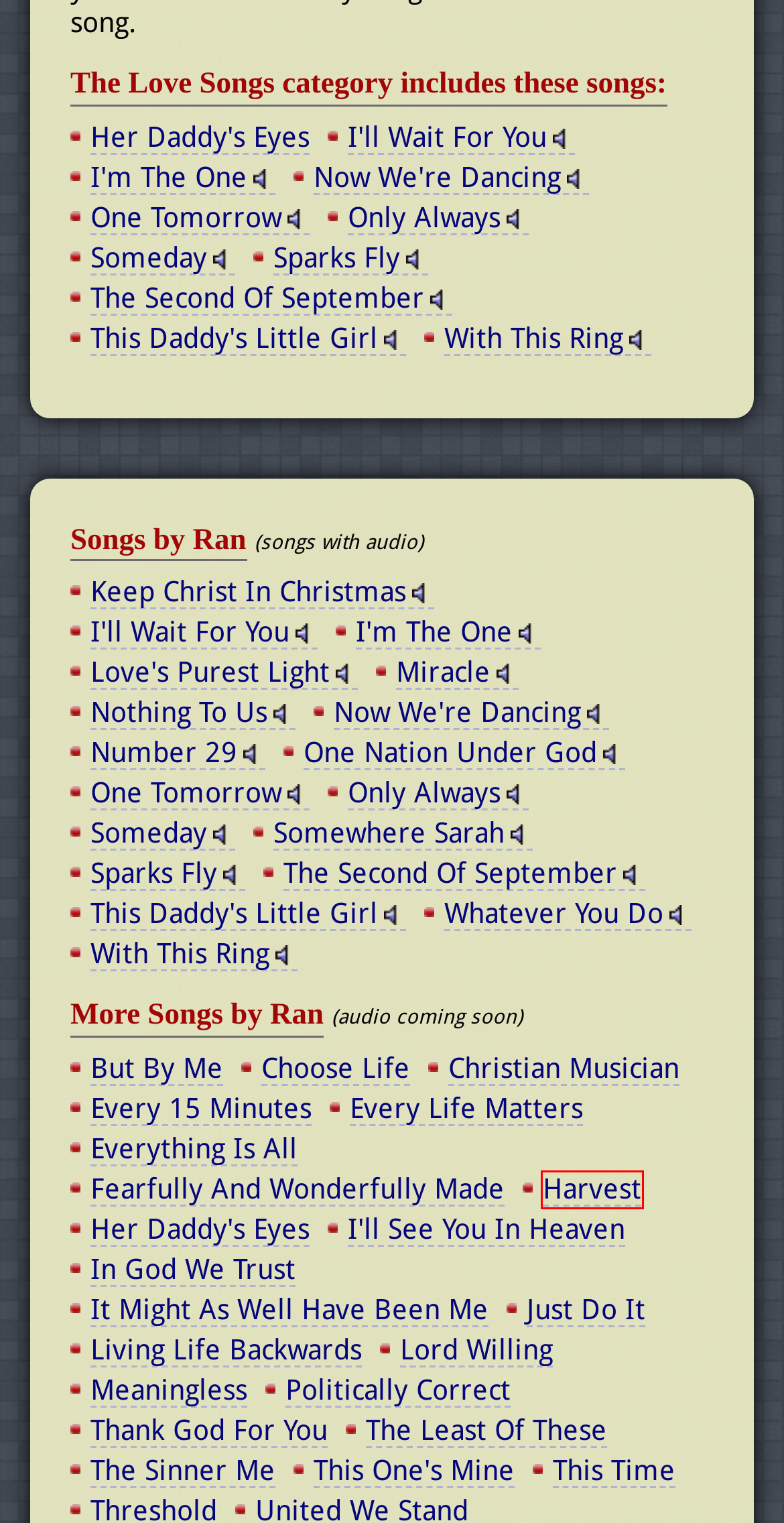You are presented with a screenshot of a webpage containing a red bounding box around an element. Determine which webpage description best describes the new webpage after clicking on the highlighted element. Here are the candidates:
A. "This Time" - Words and Music by Ran Birkins, Christian Songwriter
B. "Every 15 Minutes" - Words and Music by Ran Birkins, Christian Songwriter
C. "The Second Of September" - Words and Music by Ran Birkins, Christian Songwriter
D. "With This Ring" - Words and Music by Ran Birkins, Christian Songwriter
E. "Miracle" - Words and Music by Ran Birkins, Christian Songwriter
F. "Harvest" - Words and Music by Ran Birkins, Christian Songwriter
G. "Everything Is All" - Words and Music by Ran Birkins, Christian Songwriter
H. "It Might As Well Have Been Me" - Words and Music by Ran Birkins, Christian Songwriter

F